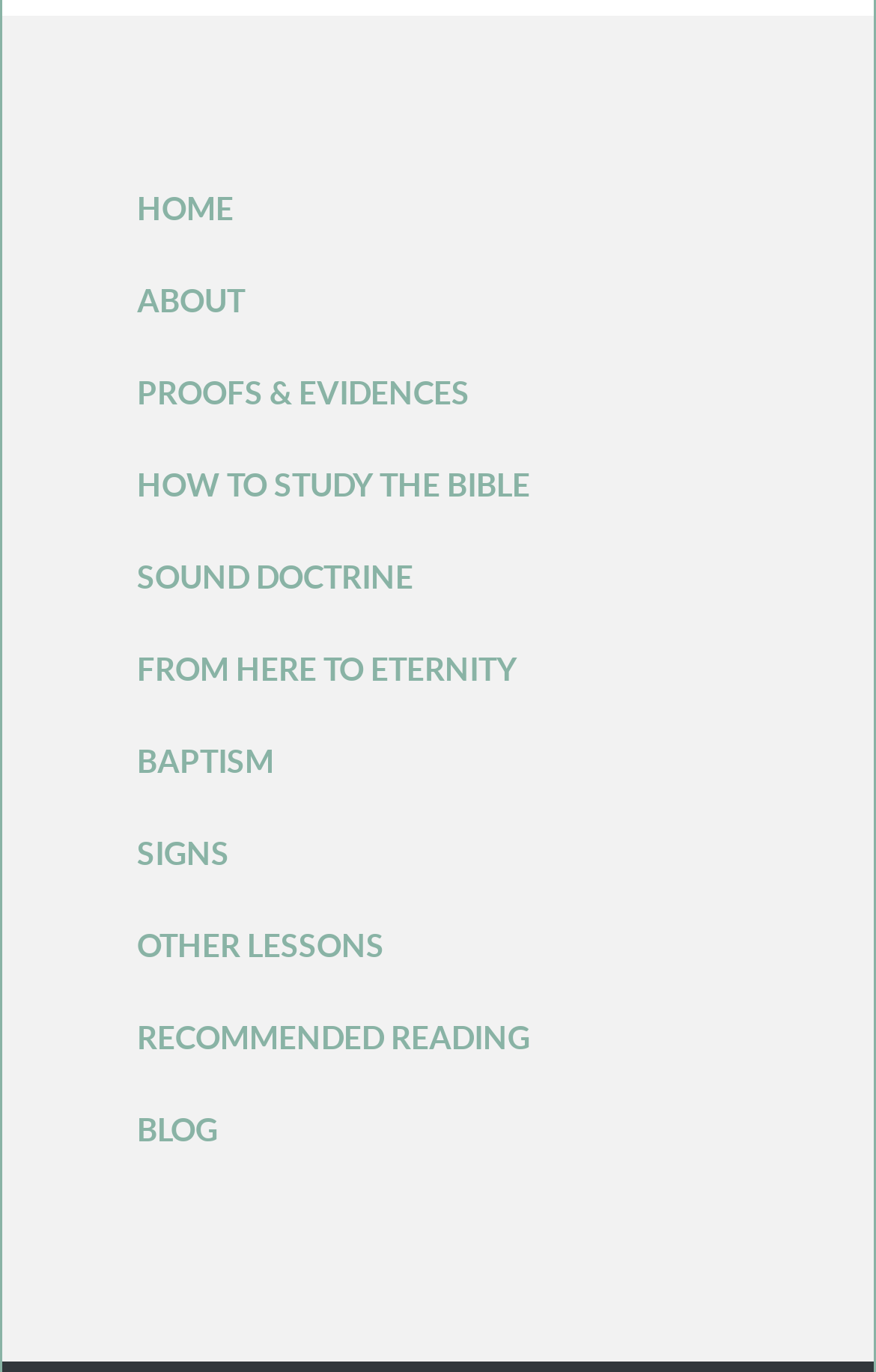Identify the bounding box coordinates of the region that needs to be clicked to carry out this instruction: "go to home page". Provide these coordinates as four float numbers ranging from 0 to 1, i.e., [left, top, right, bottom].

[0.131, 0.12, 0.869, 0.187]